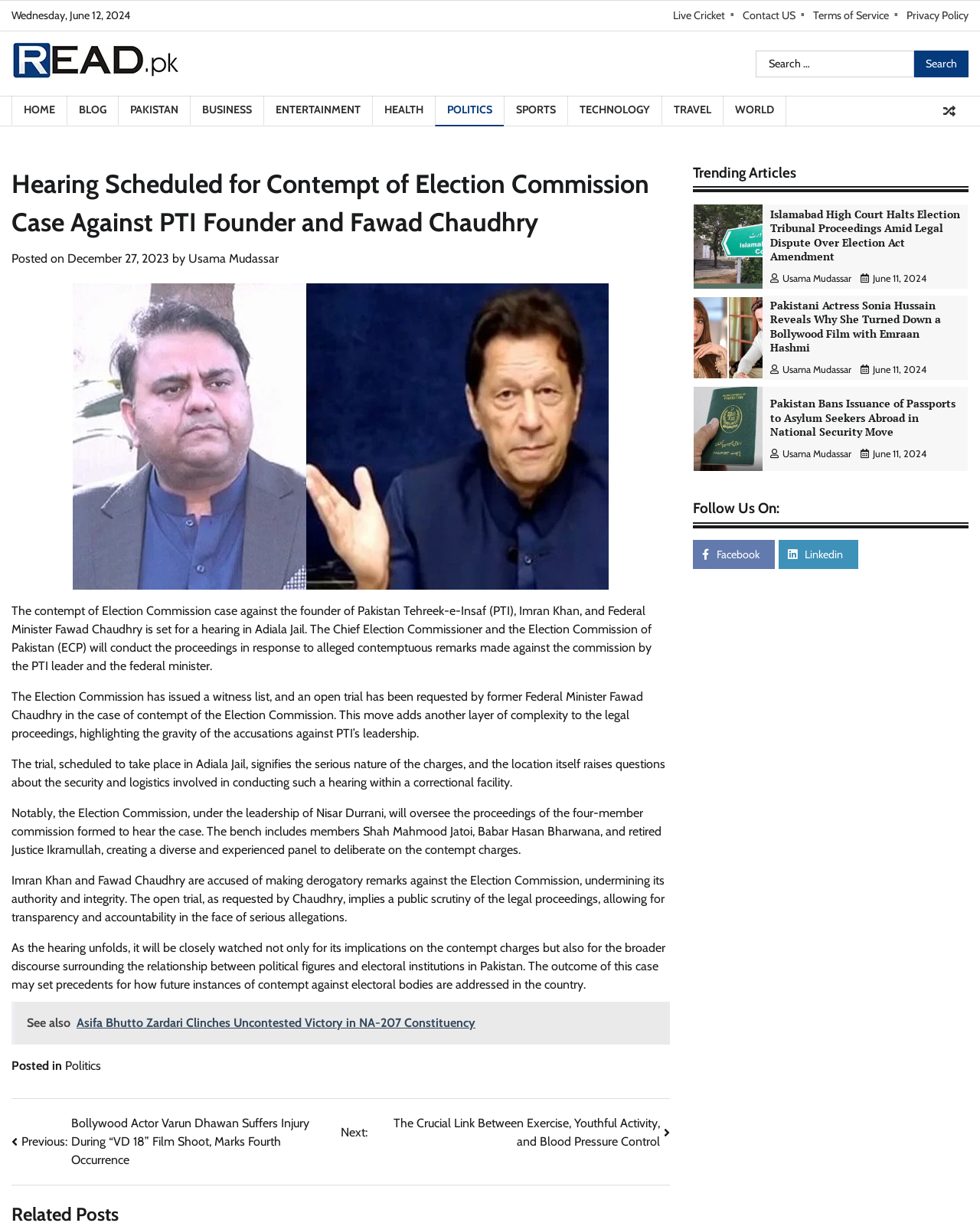Bounding box coordinates should be in the format (top-left x, top-left y, bottom-right x, bottom-right y) and all values should be floating point numbers between 0 and 1. Determine the bounding box coordinate for the UI element described as: Usama Mudassar

[0.786, 0.744, 0.868, 0.754]